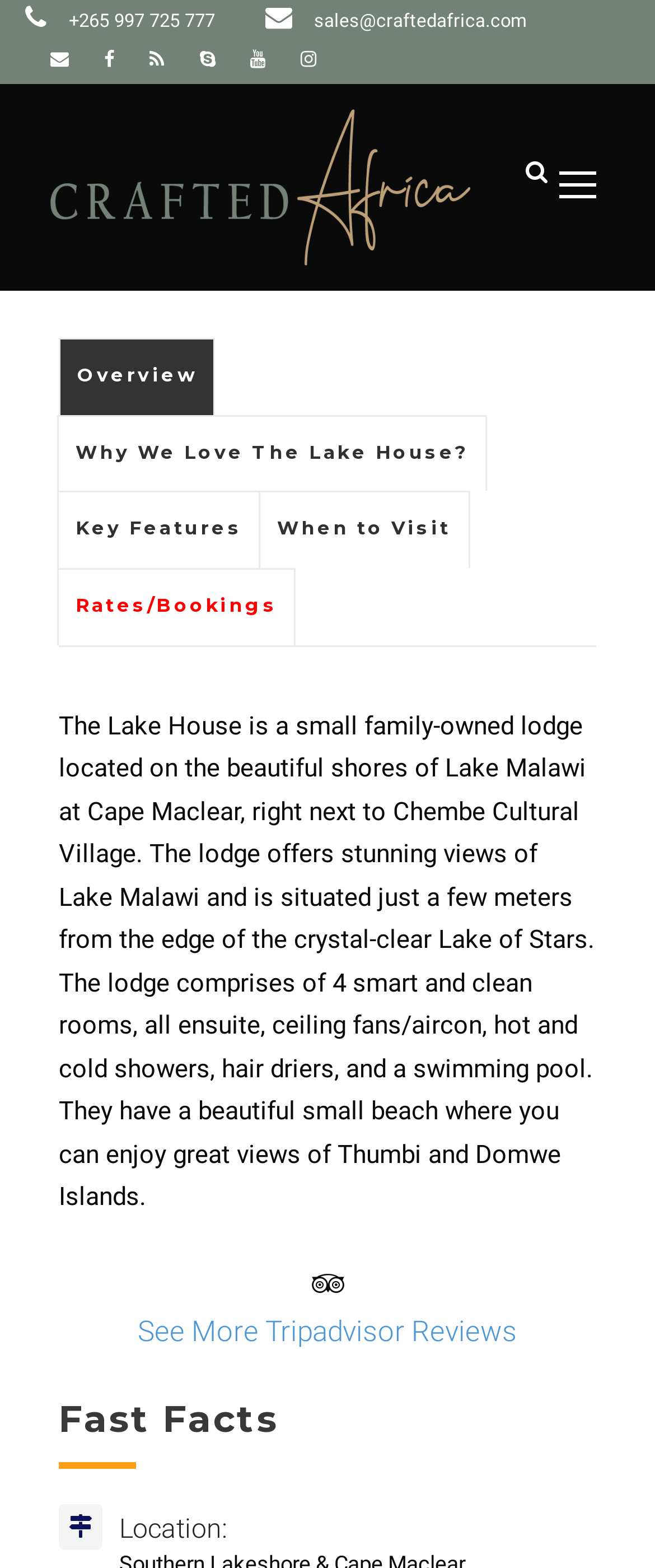Determine the bounding box coordinates (top-left x, top-left y, bottom-right x, bottom-right y) of the UI element described in the following text: title="rss"

[0.228, 0.031, 0.251, 0.045]